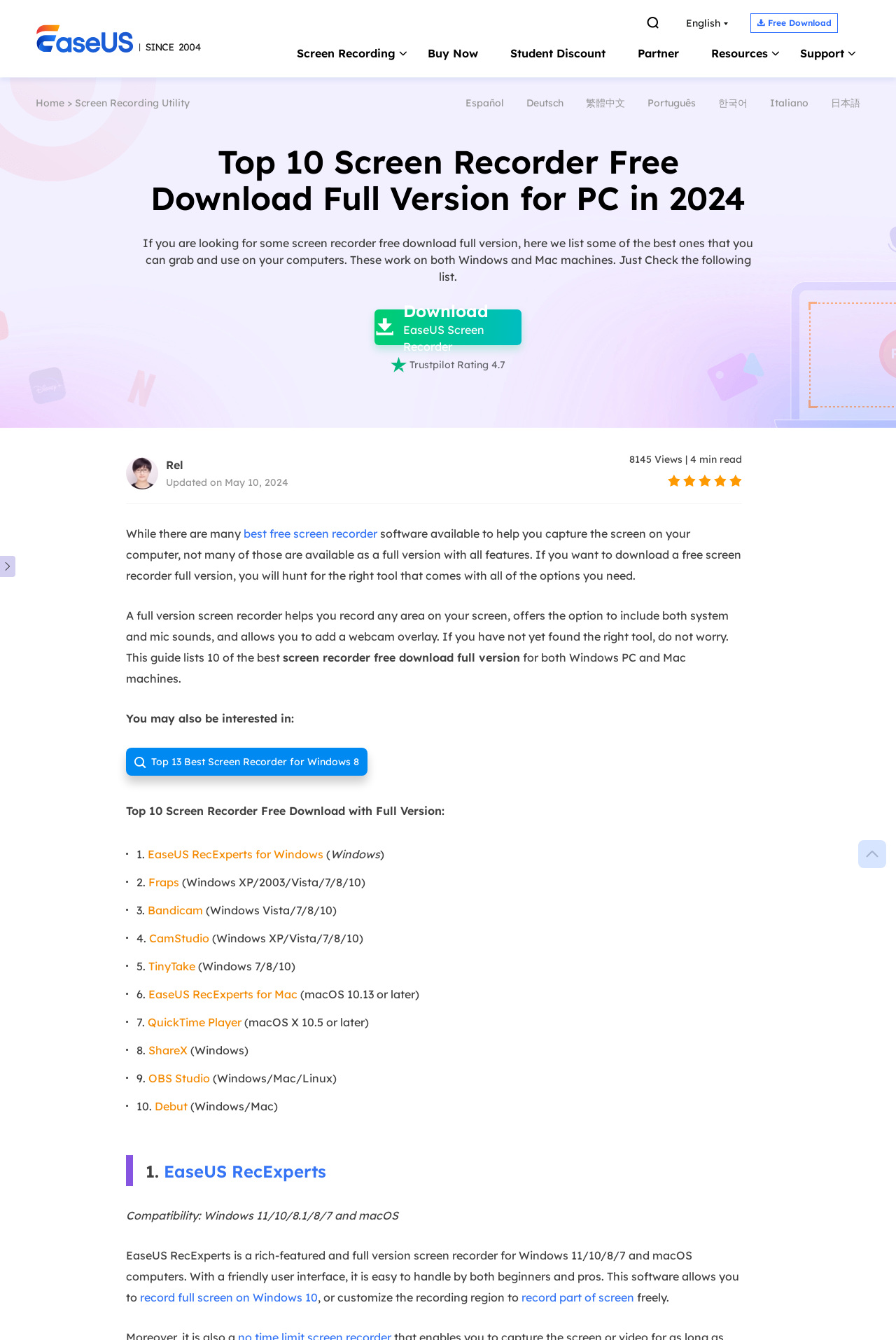What is the purpose of this webpage?
Provide a detailed and extensive answer to the question.

Based on the content of the webpage, it appears to be a list of top 10 screen recorders that can be downloaded for free, with full versions available for both Windows and Mac machines.